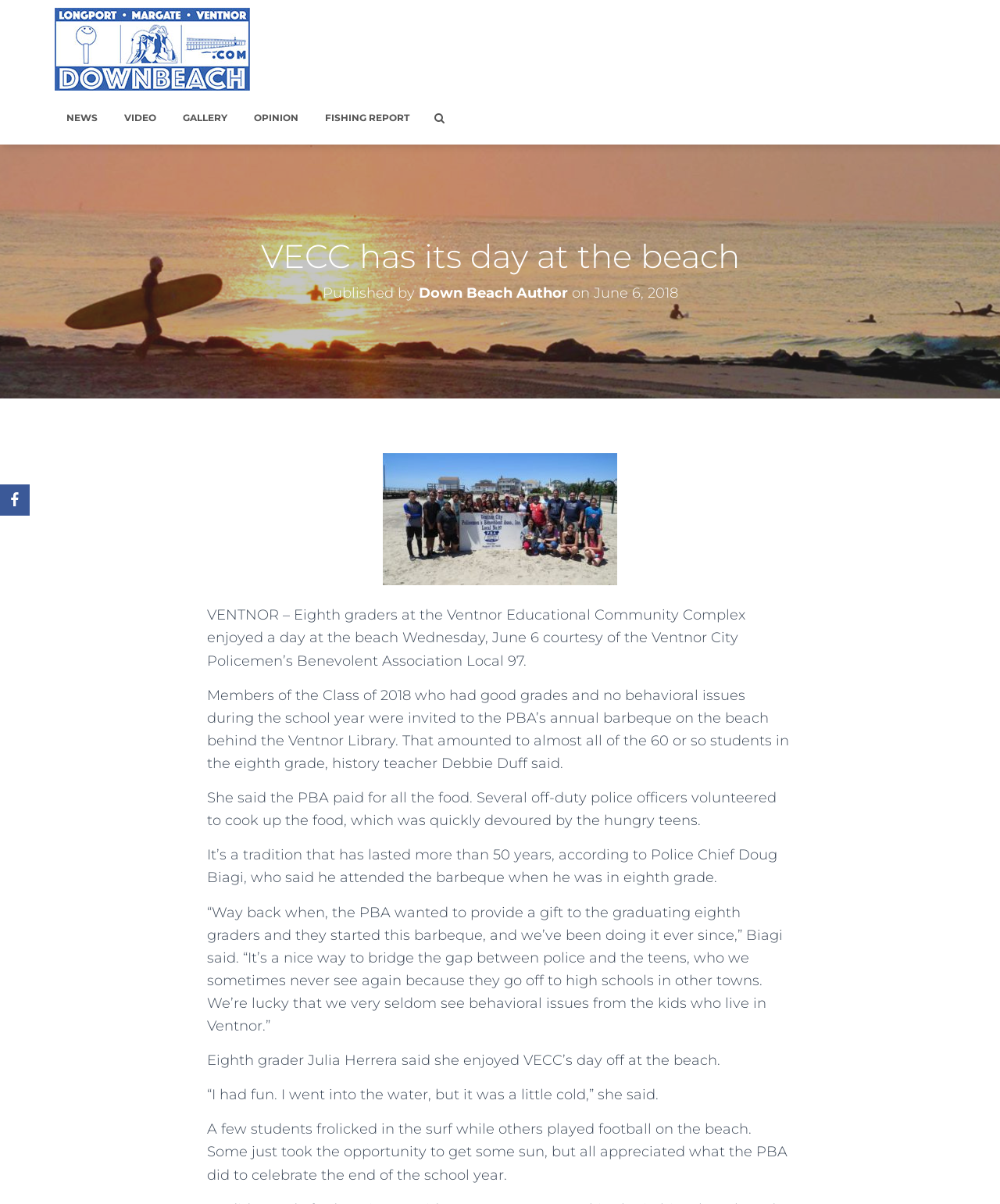Answer the following in one word or a short phrase: 
How many years has the tradition lasted?

More than 50 years